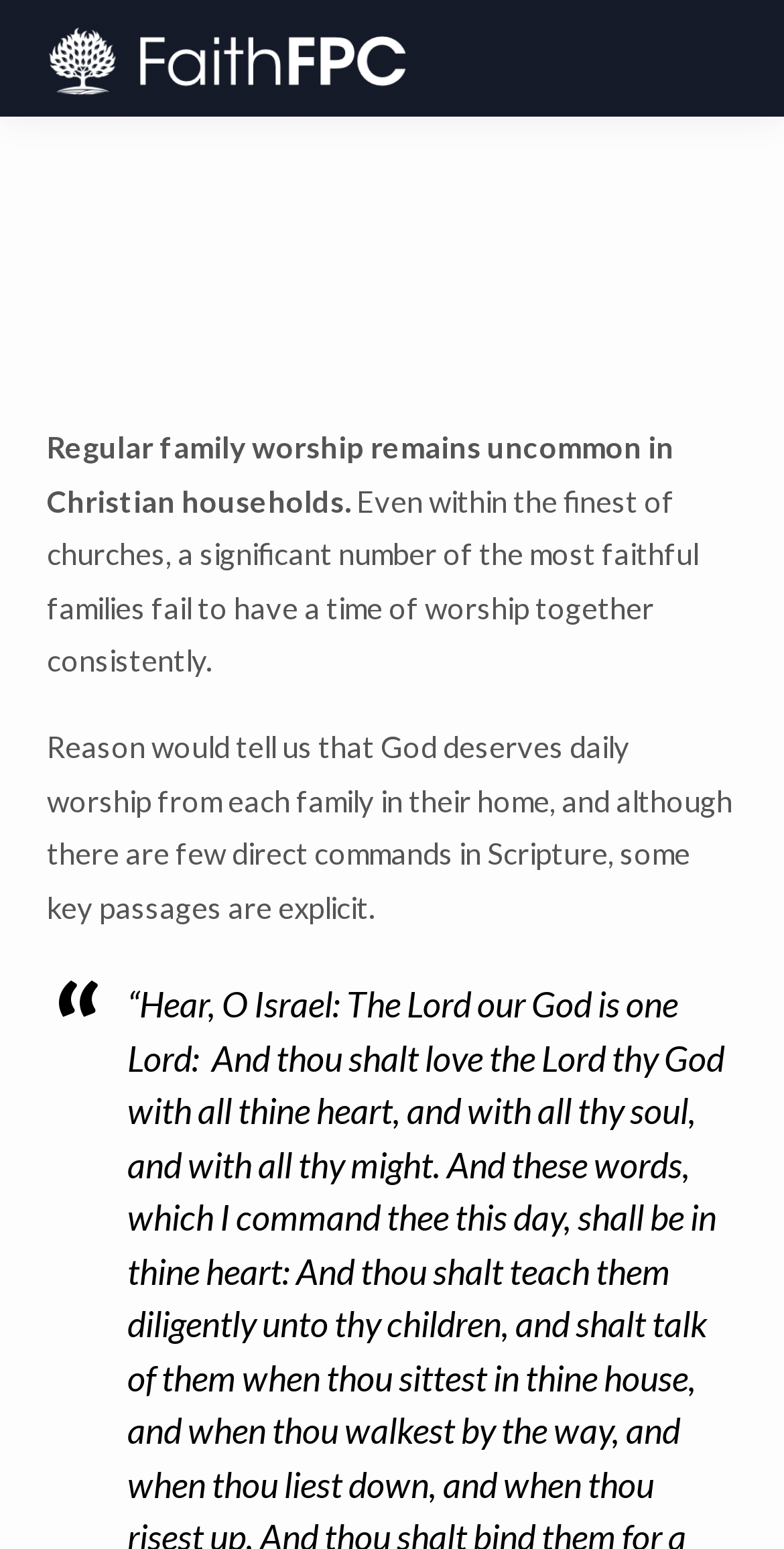Consider the image and give a detailed and elaborate answer to the question: 
What is the name of the church?

The name of the church can be found in the top-left corner of the webpage, where it says 'Faith FPC' next to the church's logo.